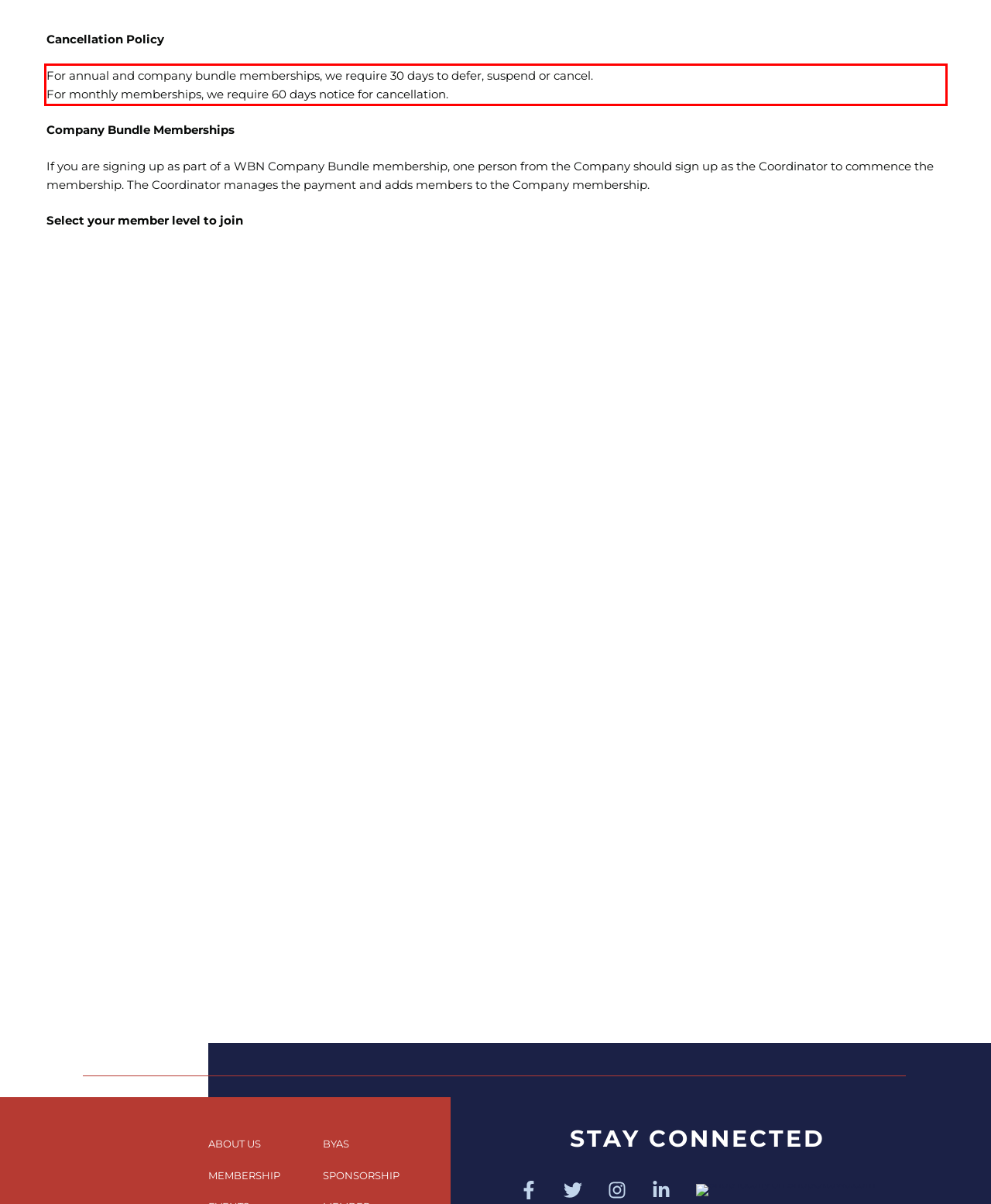Please identify and extract the text content from the UI element encased in a red bounding box on the provided webpage screenshot.

For annual and company bundle memberships, we require 30 days to defer, suspend or cancel. For monthly memberships, we require 60 days notice for cancellation.